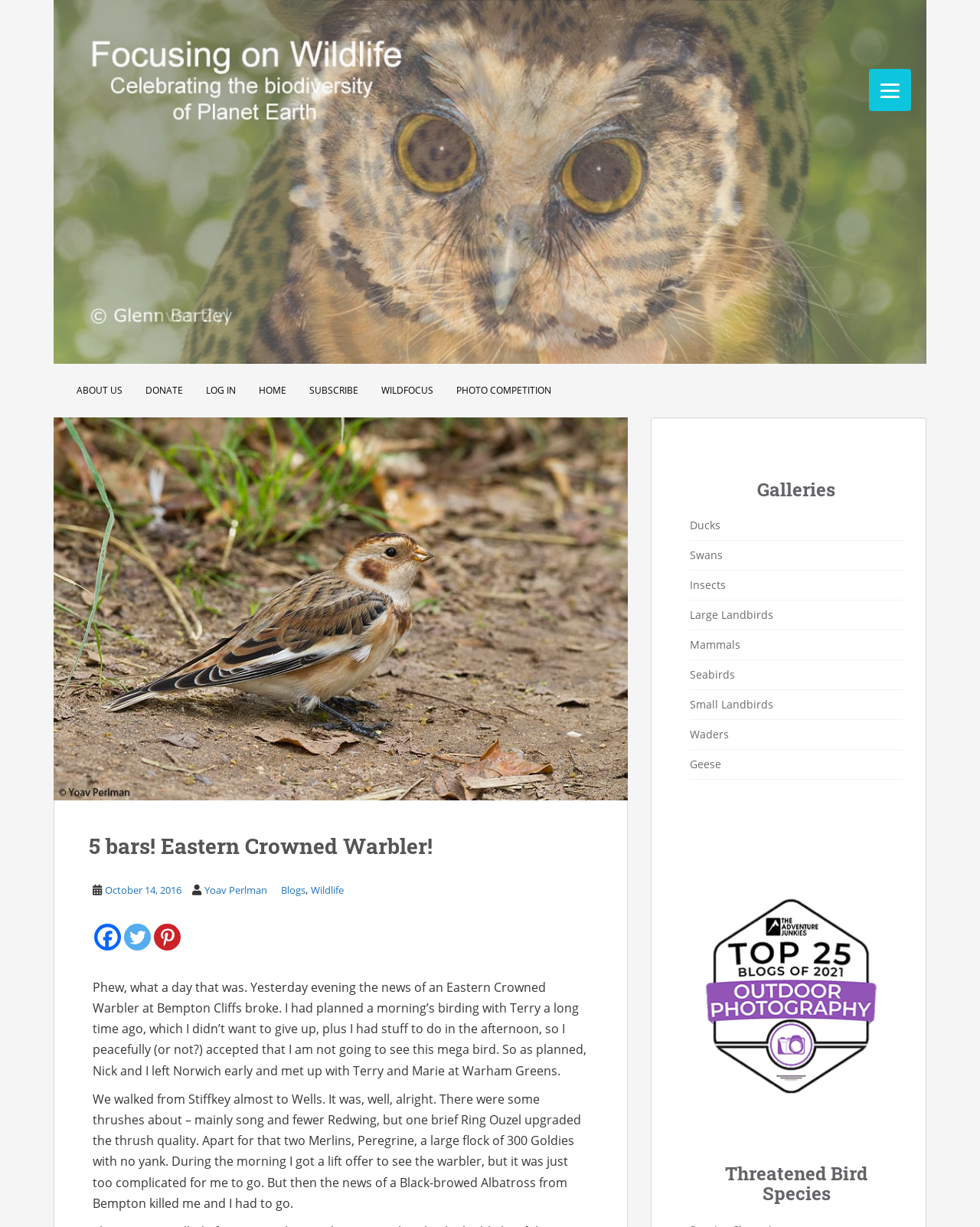How many social media links are there at the bottom of the page?
From the screenshot, supply a one-word or short-phrase answer.

3